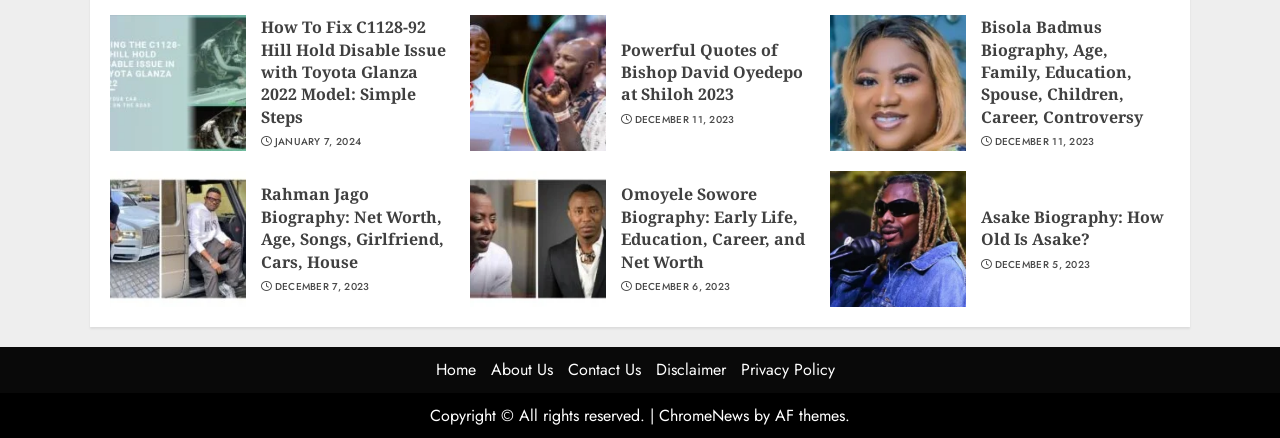Identify the bounding box coordinates of the clickable region to carry out the given instruction: "Go to the 'Home' page".

[0.34, 0.818, 0.371, 0.87]